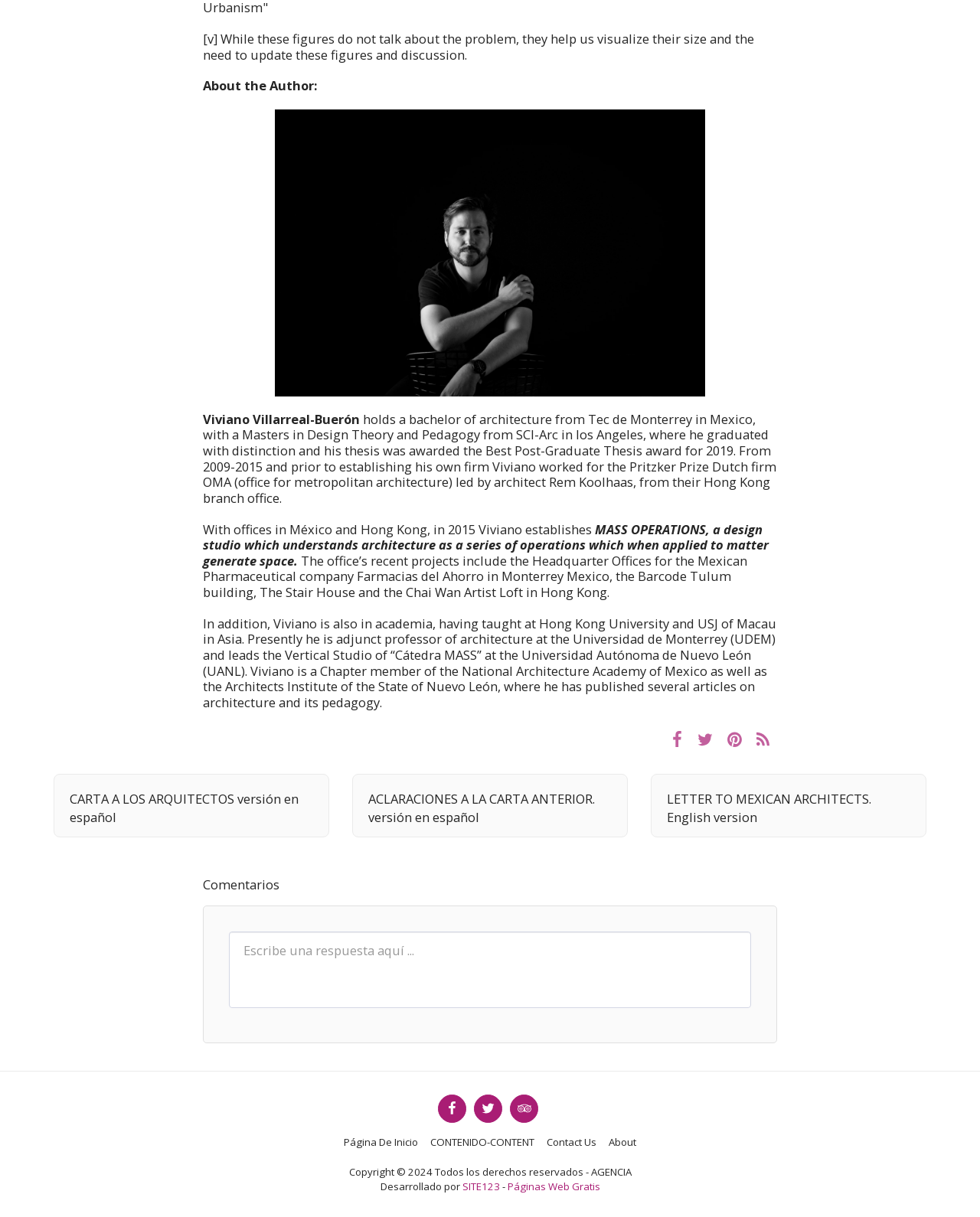Find the bounding box coordinates for the element that must be clicked to complete the instruction: "Click the link to read the letter to Mexican architects in English". The coordinates should be four float numbers between 0 and 1, indicated as [left, top, right, bottom].

[0.68, 0.649, 0.929, 0.679]